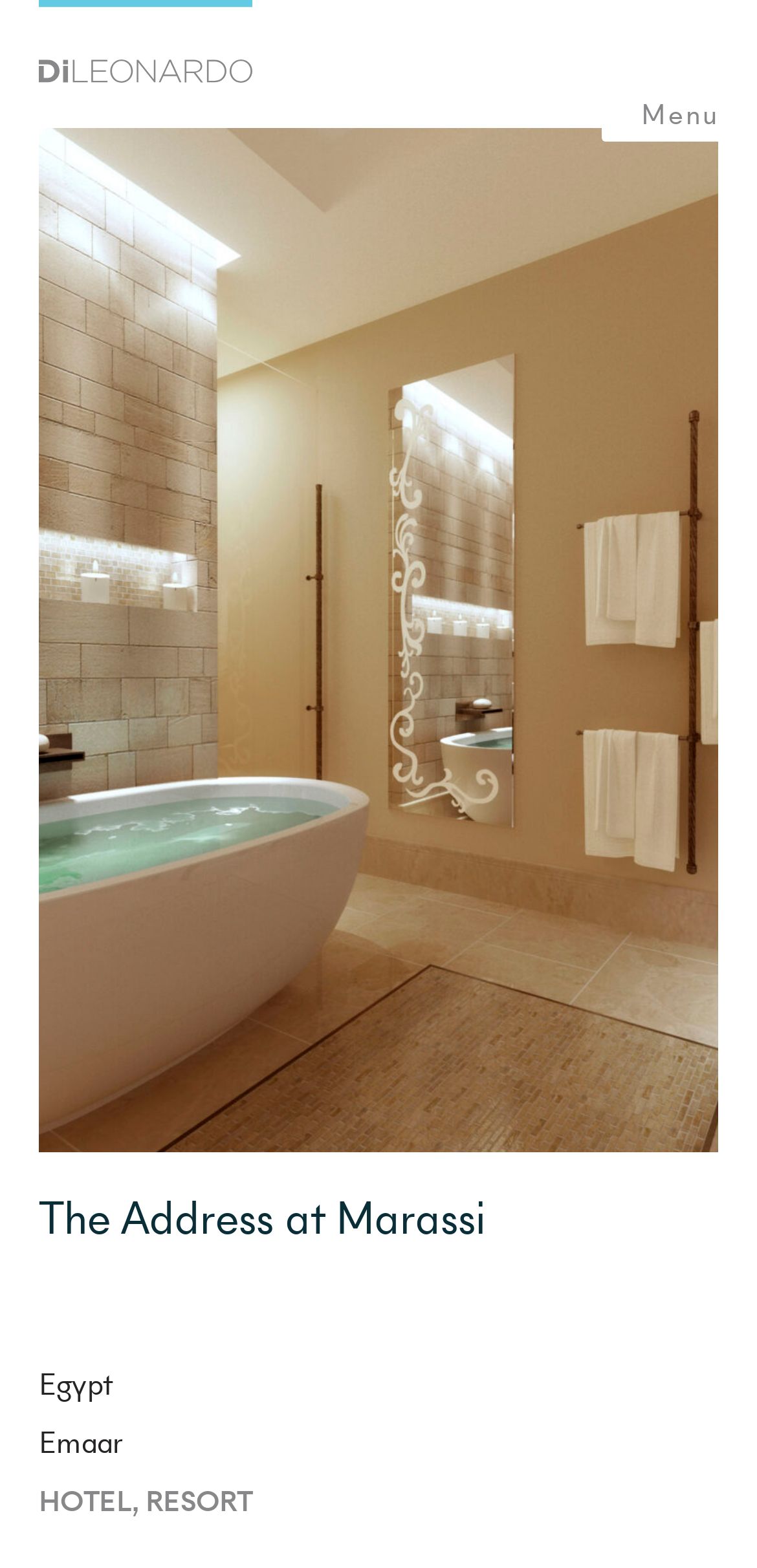Is there an image in the top navigation?
Provide a short answer using one word or a brief phrase based on the image.

Yes